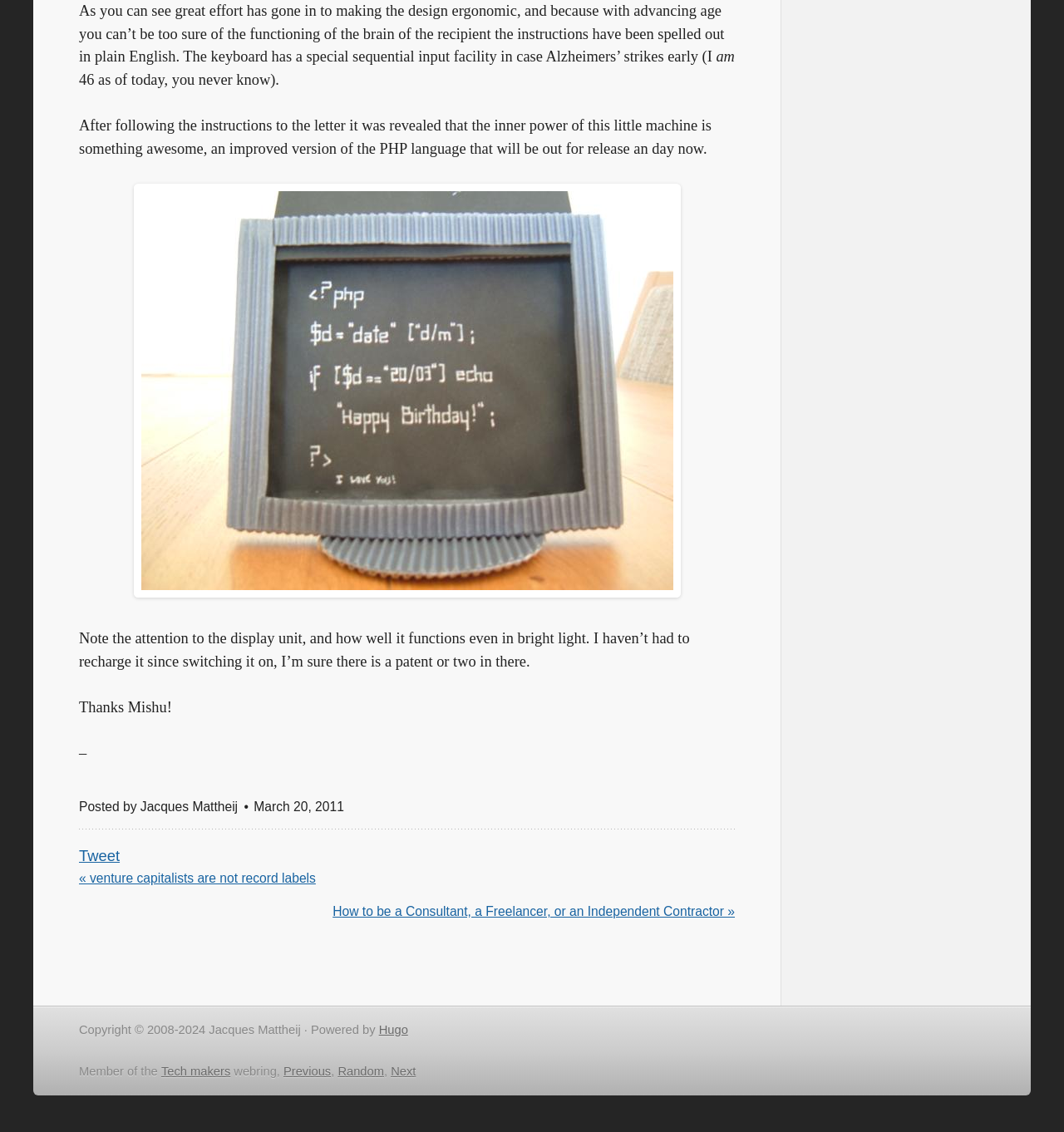Please analyze the image and give a detailed answer to the question:
What is the author's name?

The author's name can be found in the footer section of the webpage, where it is written as 'Posted by Jacques Mattheij'.